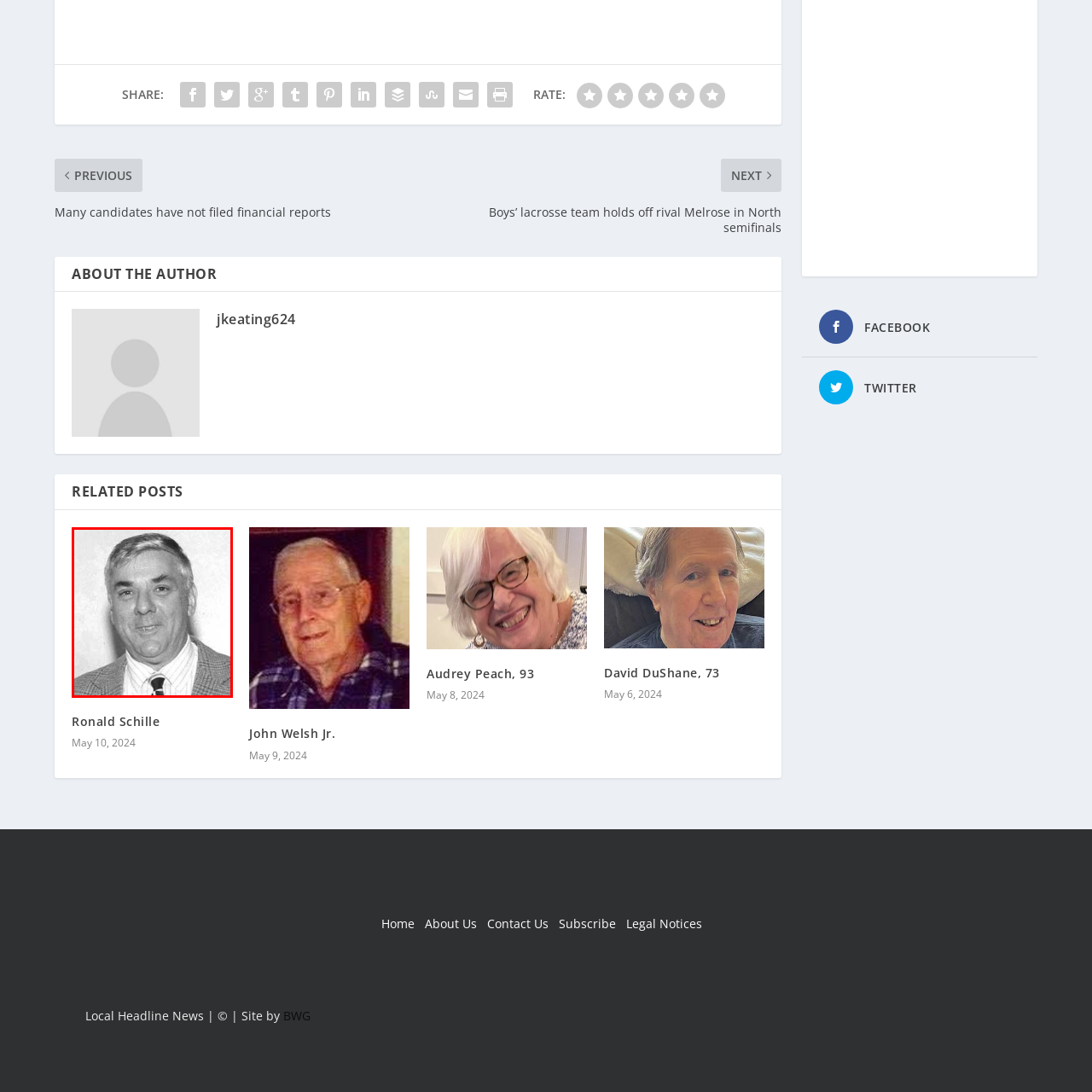What is the man wearing?
Observe the image within the red bounding box and give a detailed and thorough answer to the question.

According to the caption, the man is dressed in a light-colored patterned suit with a collared shirt and a tie, which suggests that he is wearing a suit.